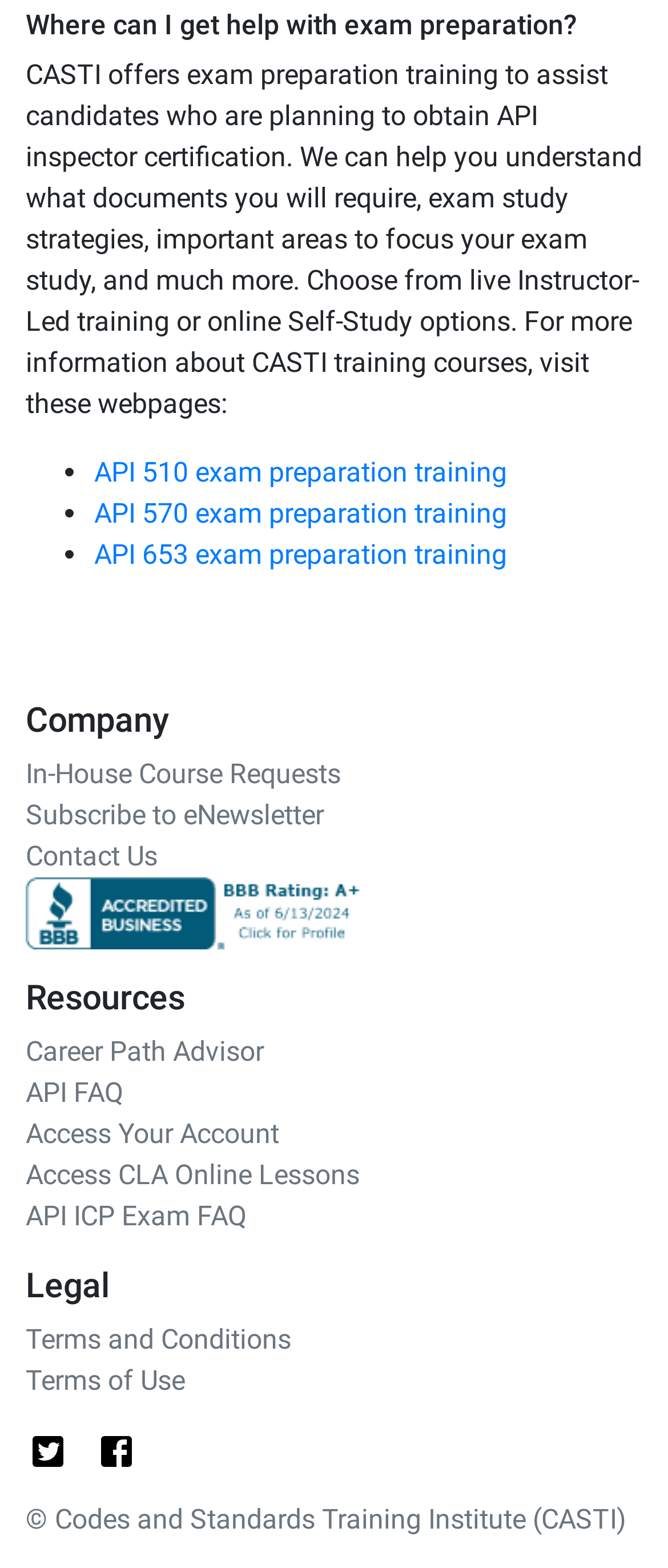Pinpoint the bounding box coordinates of the clickable area needed to execute the instruction: "Learn about CASTI company". The coordinates should be specified as four float numbers between 0 and 1, i.e., [left, top, right, bottom].

[0.038, 0.446, 0.962, 0.472]